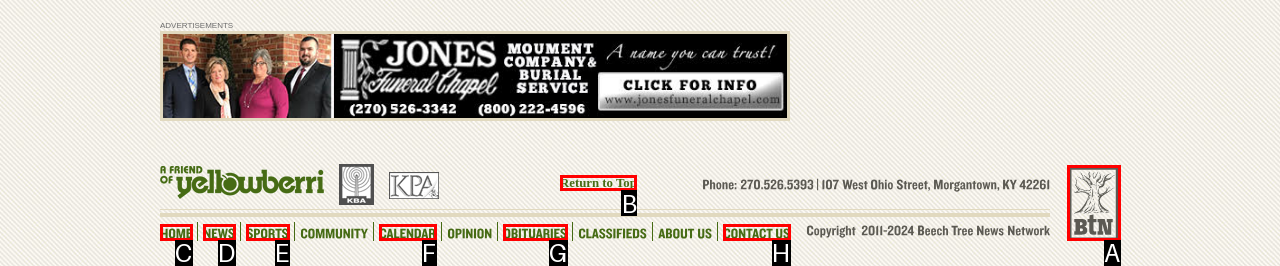Indicate which red-bounded element should be clicked to perform the task: Click on the 'Beech Tree News Network' link Answer with the letter of the correct option.

A